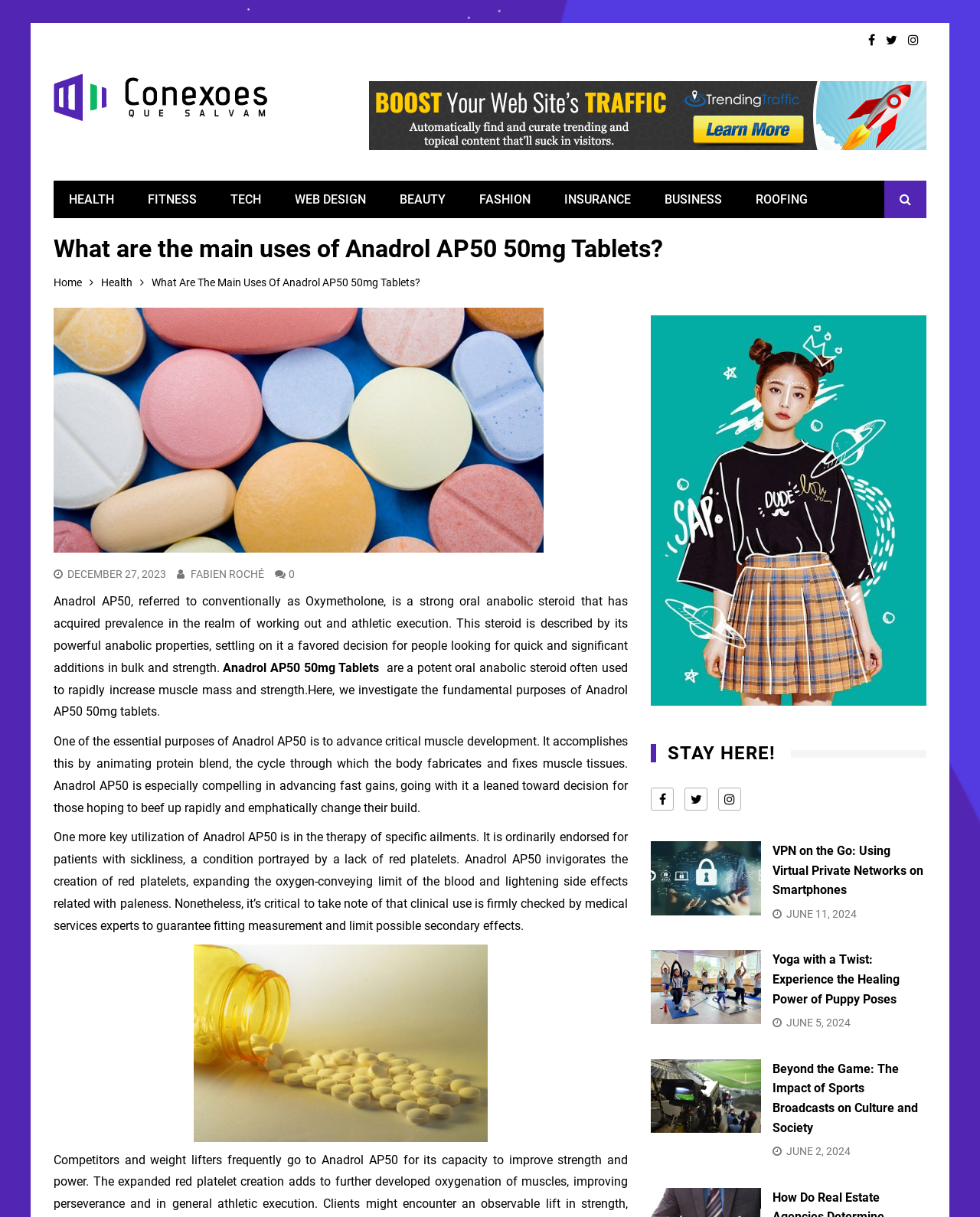What is the benefit of Anadrol AP50 in athletic execution?
Respond to the question with a single word or phrase according to the image.

Quick gains